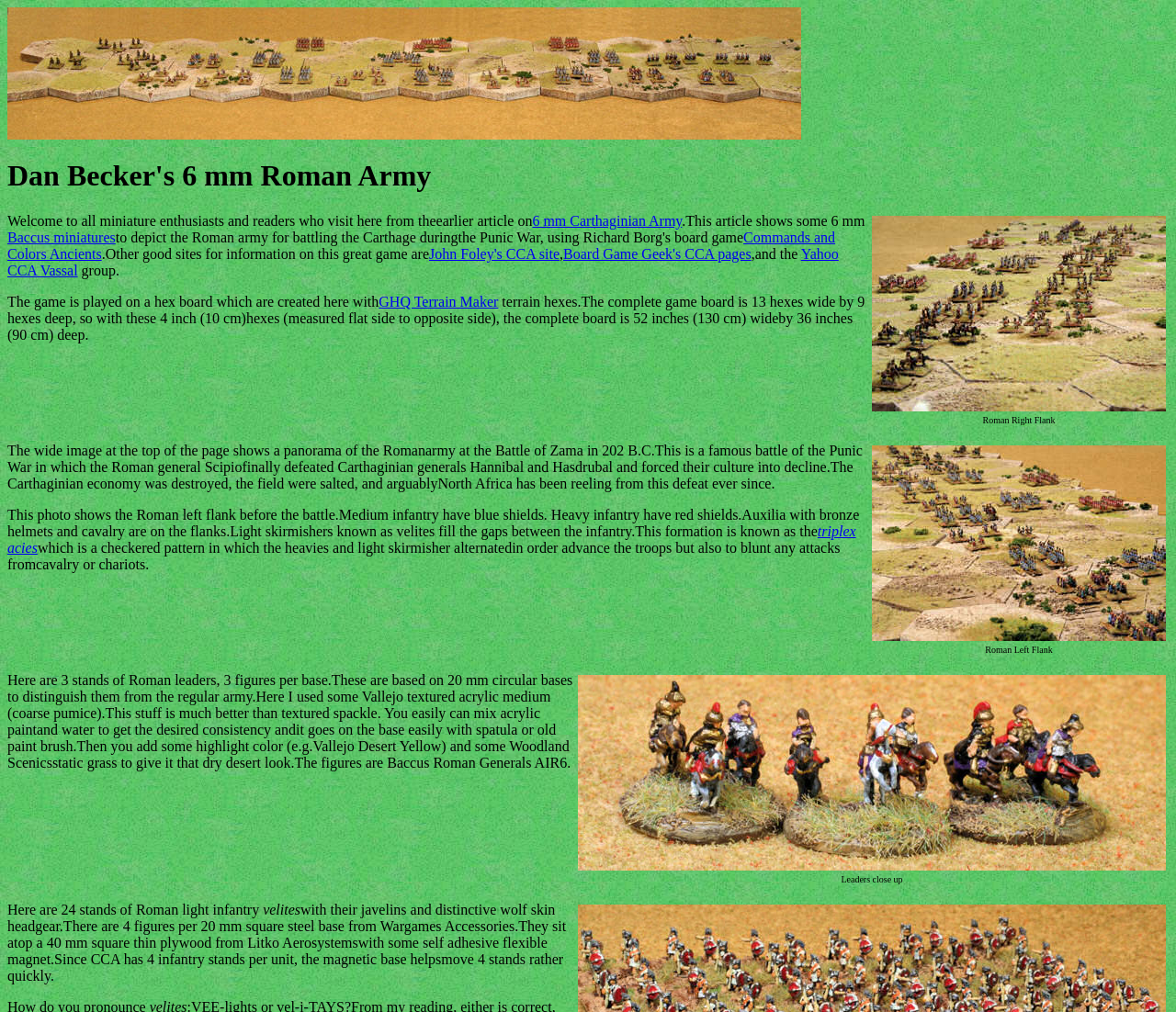Give the bounding box coordinates for the element described by: "alt="Leaders close up"".

[0.491, 0.847, 0.991, 0.863]